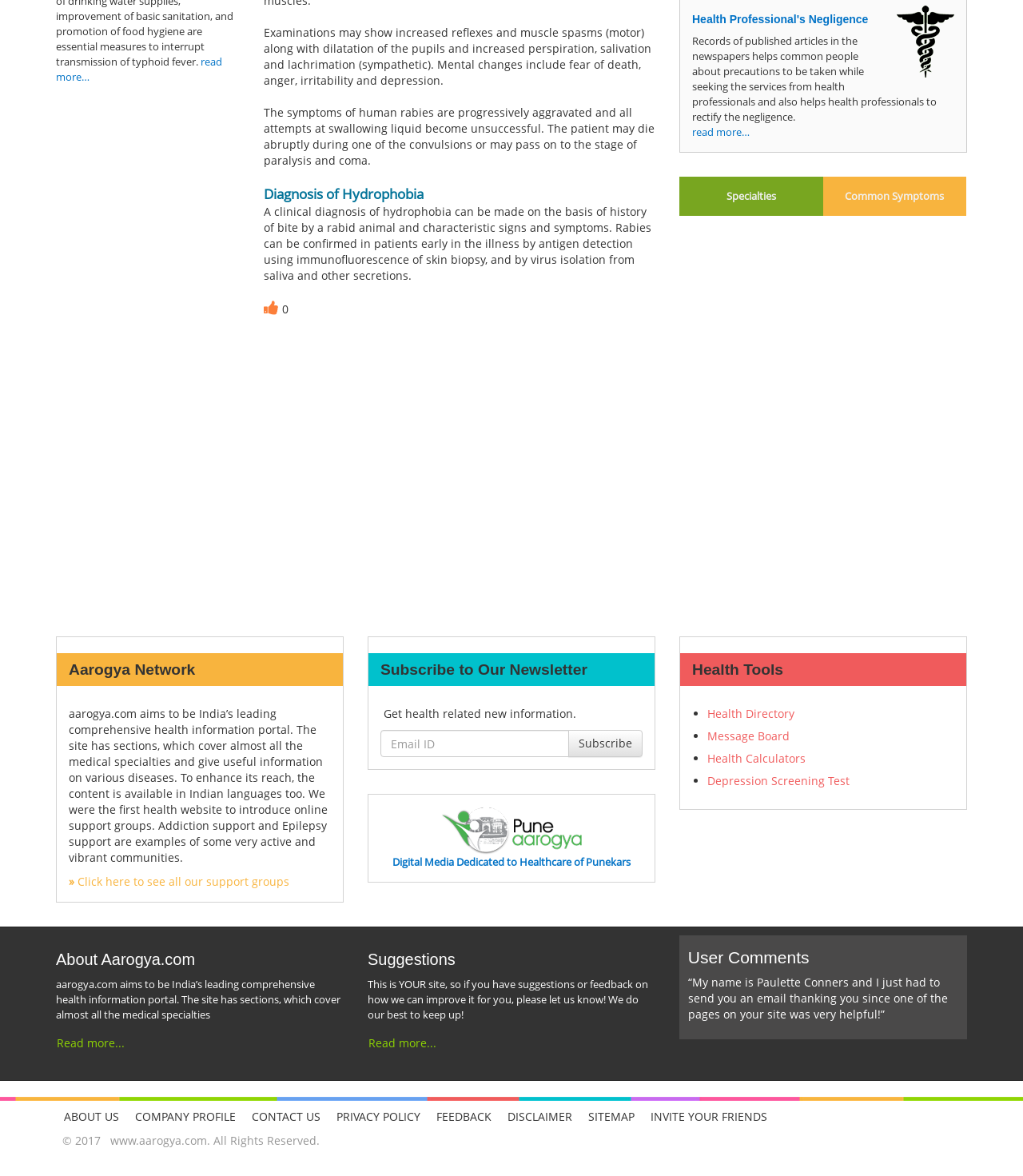Identify the bounding box coordinates for the UI element described by the following text: "Message Board". Provide the coordinates as four float numbers between 0 and 1, in the format [left, top, right, bottom].

[0.691, 0.62, 0.772, 0.633]